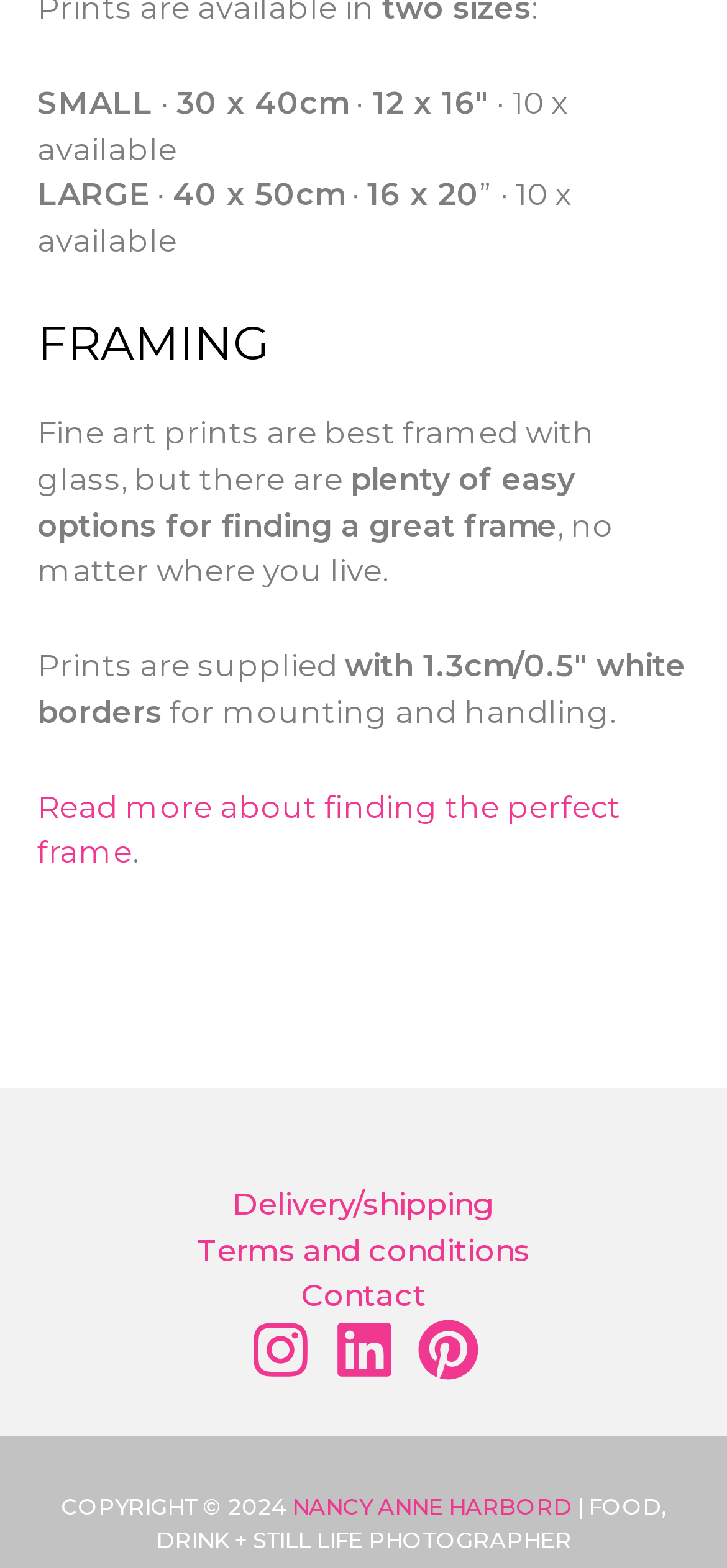Please find the bounding box coordinates (top-left x, top-left y, bottom-right x, bottom-right y) in the screenshot for the UI element described as follows: Terms and conditions

[0.271, 0.785, 0.729, 0.809]